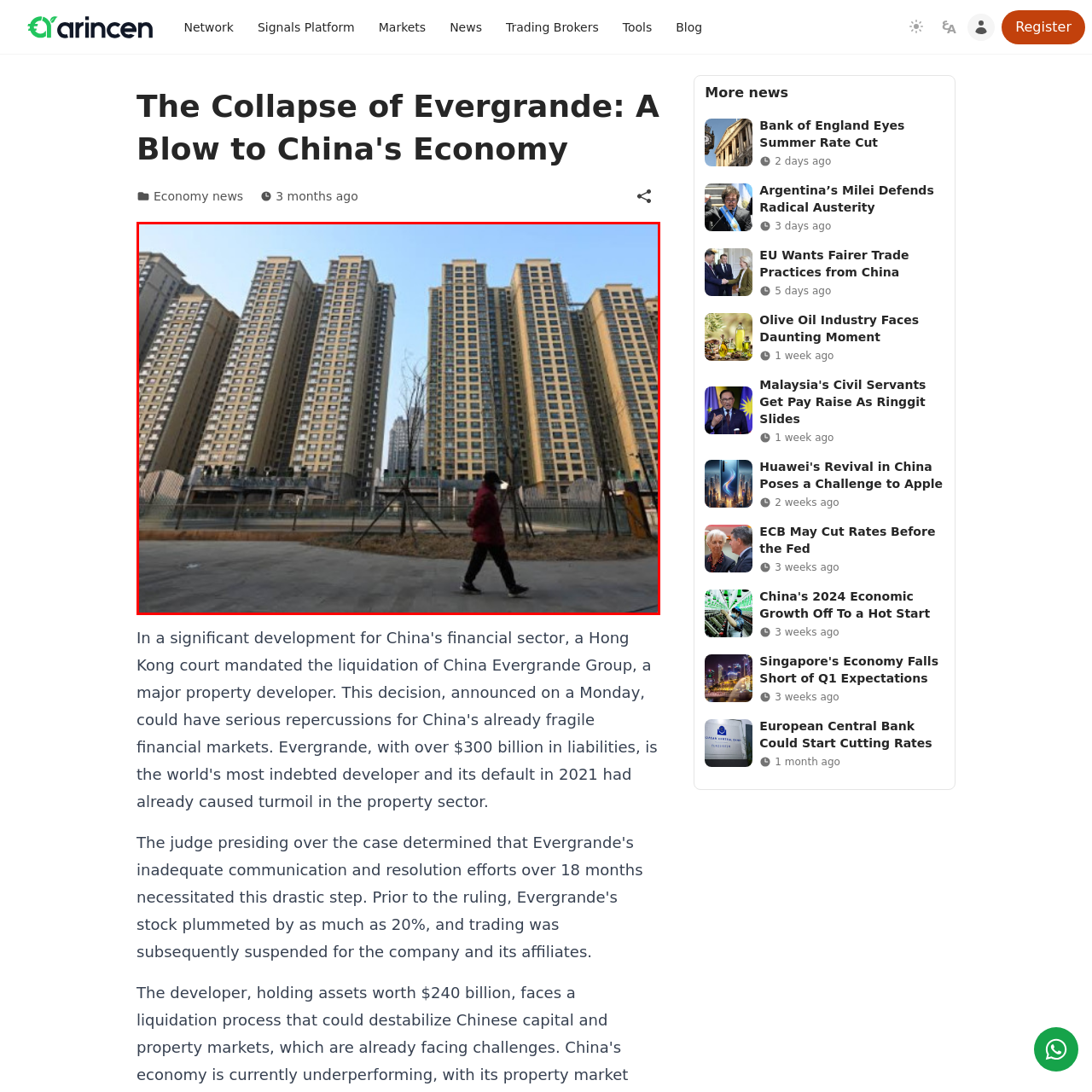What is the architectural style of the buildings?
Consider the details within the red bounding box and provide a thorough answer to the question.

The caption describes the buildings as showcasing a 'modern architectural style', implying that the design and structure of the buildings are contemporary and up-to-date.